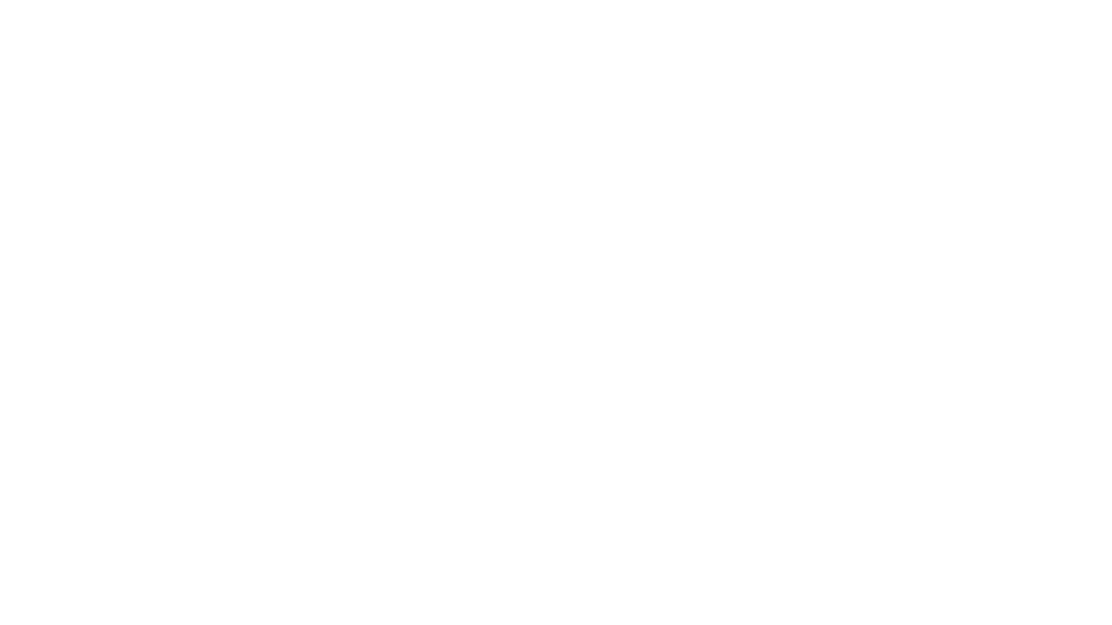Describe the image with as much detail as possible.

The image showcases a beautifully remodeled kitchen, titled "Full Kitchen Remodel Lisle." This spacious kitchen features modern cabinetry, a sleek countertop, and high-end appliances, creating a perfect blend of functionality and style. The open layout is accentuated by natural light that fills the space, enhancing the aesthetic appeal. Surrounding the kitchen are elements of design that reflect both comfort and sophistication, inviting viewers to envision the potential of their own kitchen spaces. This captivating visual serves as an inspiration for those considering a kitchen renovation, highlighting the transformative power of thoughtful design.